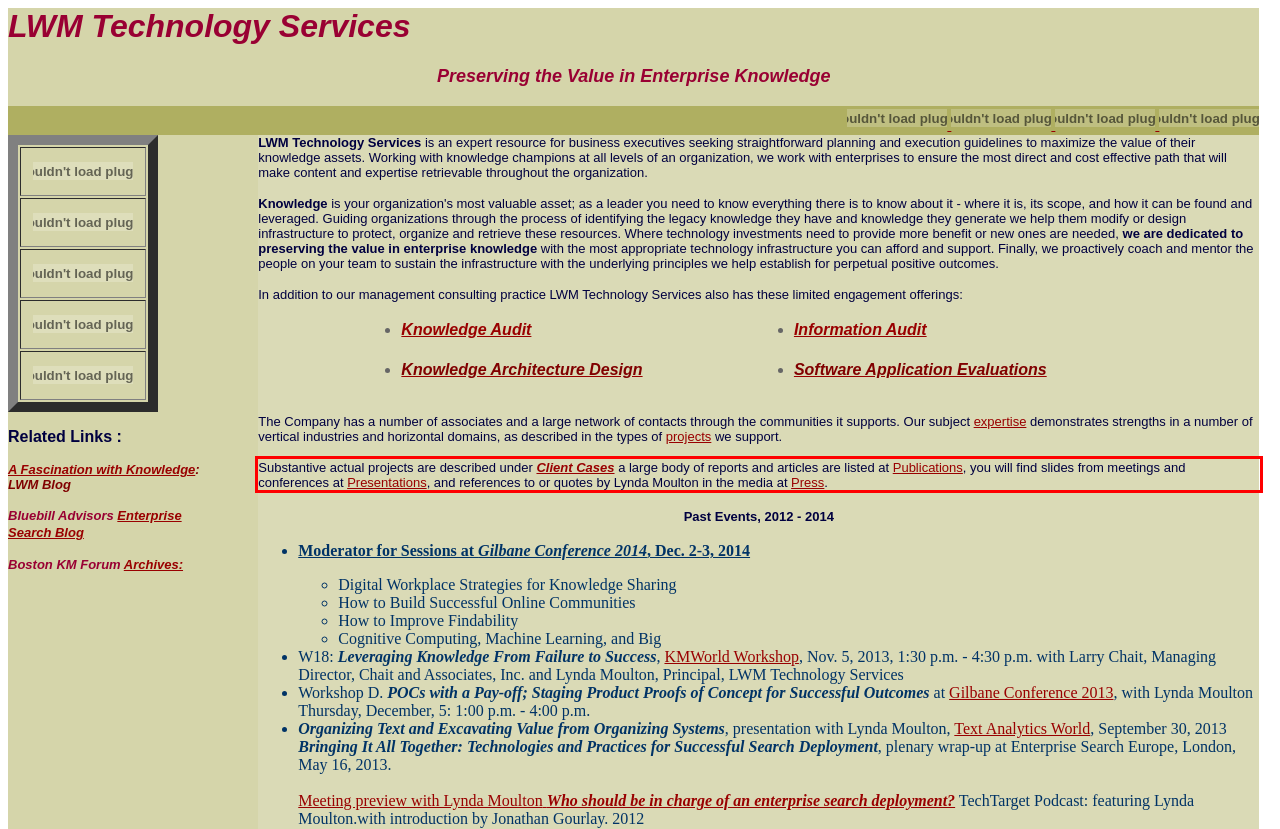From the screenshot of the webpage, locate the red bounding box and extract the text contained within that area.

Substantive actual projects are described under Client Cases a large body of reports and articles are listed at Publications, you will find slides from meetings and conferences at Presentations, and references to or quotes by Lynda Moulton in the media at Press.